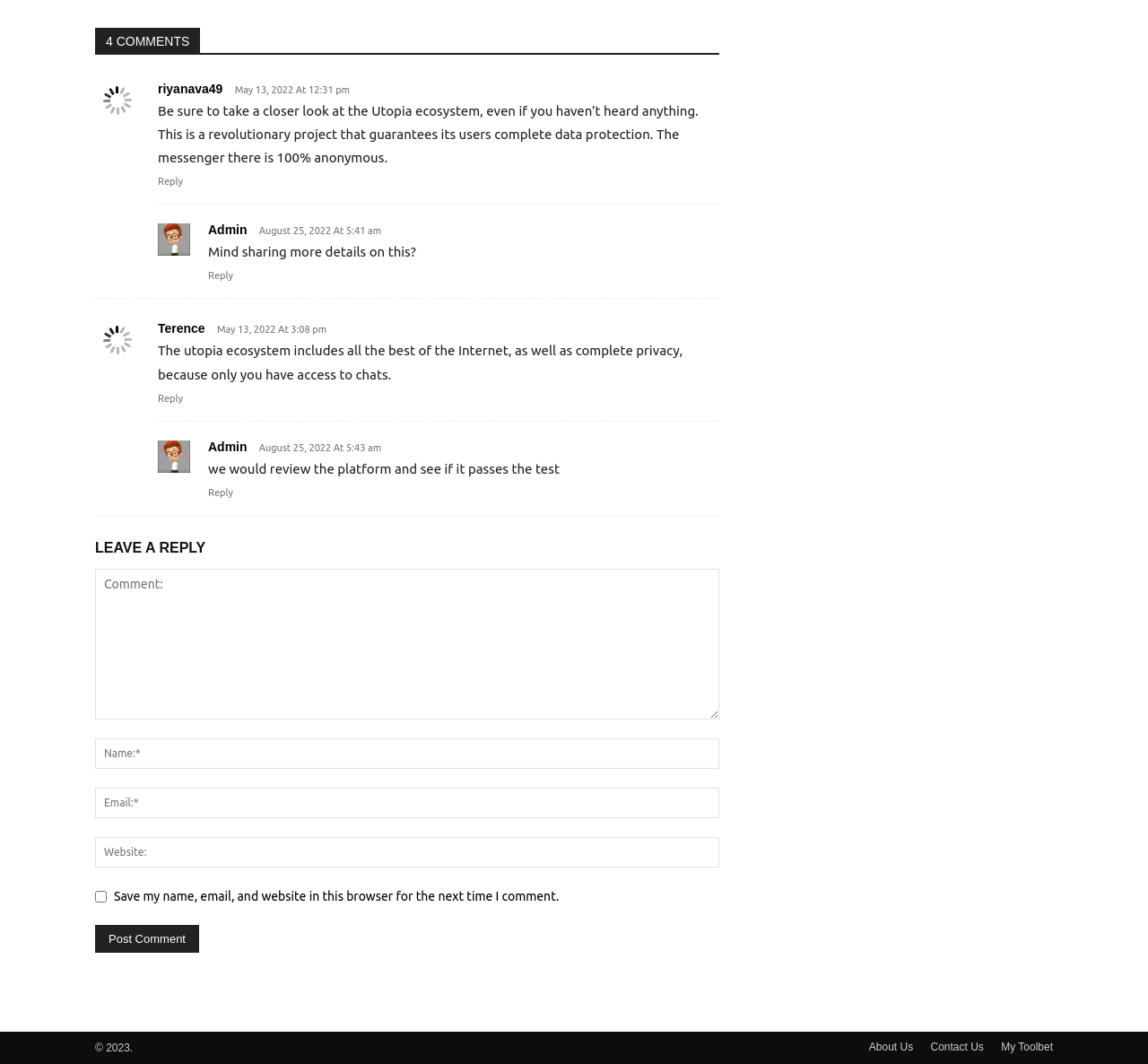Ascertain the bounding box coordinates for the UI element detailed here: "name="url" placeholder="Website:"". The coordinates should be provided as [left, top, right, bottom] with each value being a float between 0 and 1.

[0.083, 0.786, 0.627, 0.815]